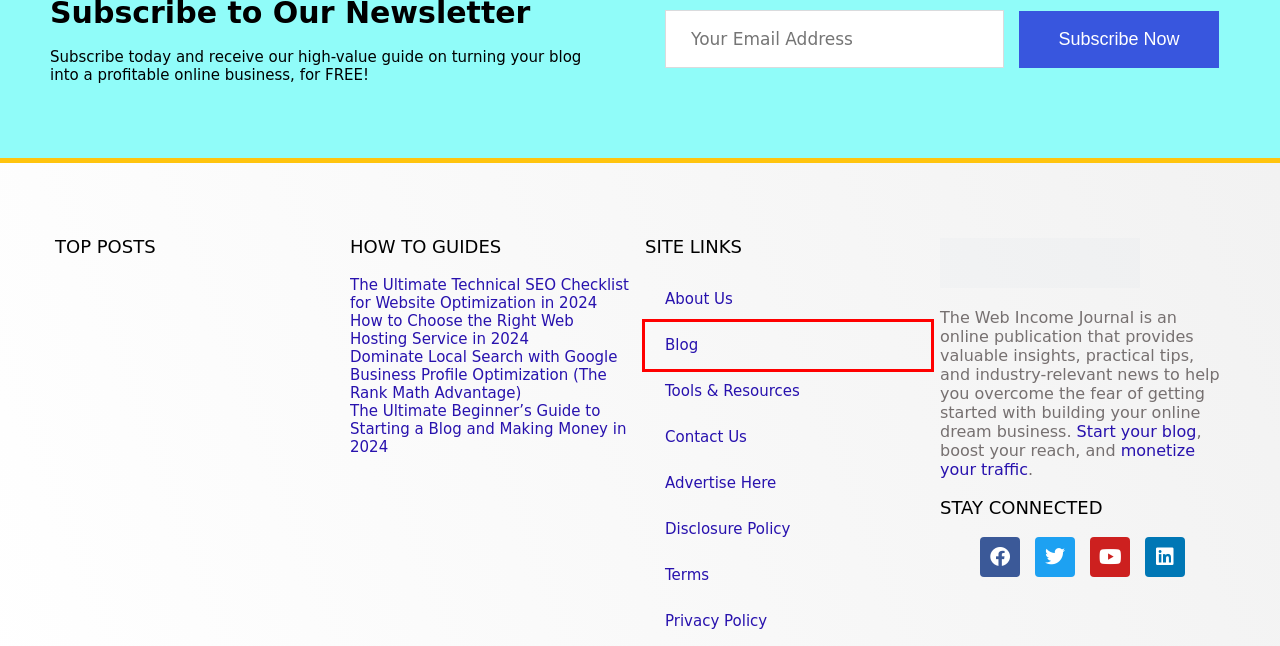You are given a screenshot of a webpage within which there is a red rectangle bounding box. Please choose the best webpage description that matches the new webpage after clicking the selected element in the bounding box. Here are the options:
A. High Ticket Affiliate Marketing for Beginners (Your Guide to Big Profits in 2024)
B. How to Dominate Local Search with Google Business Profile Optimization & Rank Math SEO
C. Choosing a Web Hosting Service: A Comprehensive Guide for Optimal Performance
D. Advertise Here - Empowering You to Make Money Online
E. The Ultimate Technical SEO Checklist for Website Optimization in 2024
F. How to Make Money Blogging for Beginners (The Online Magazine Model)
G. Blog - Empowering You to Make Money Online
H. Privacy Policy - Empowering You to Make Money Online

G